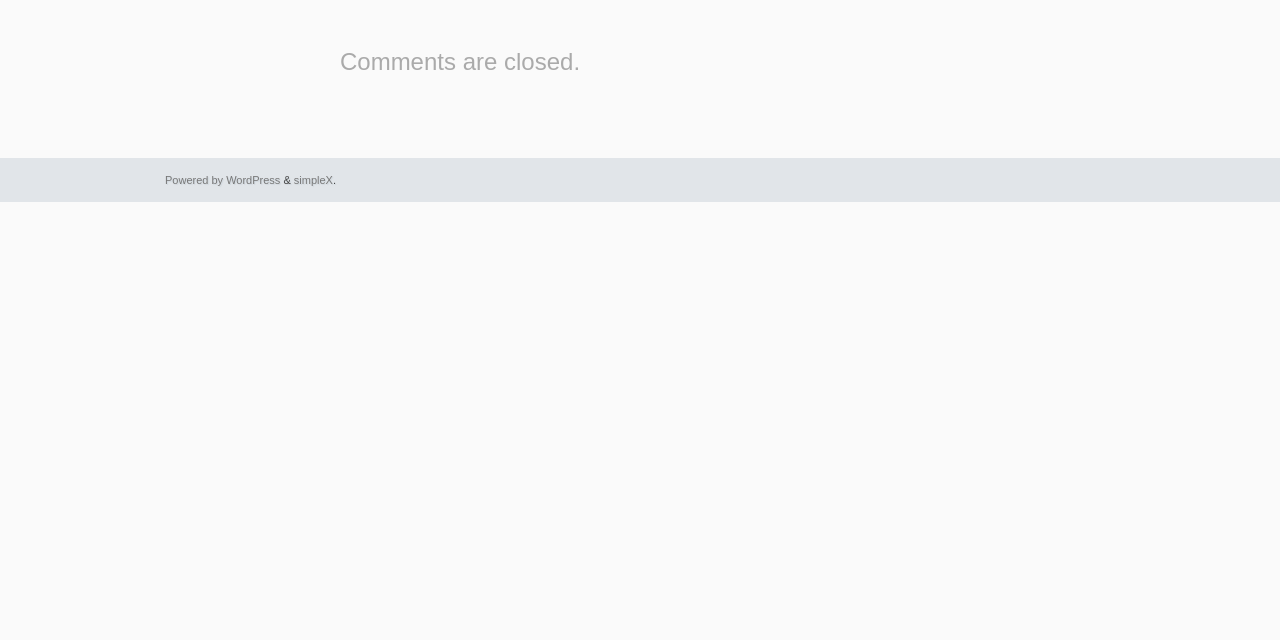Identify the bounding box for the given UI element using the description provided. Coordinates should be in the format (top-left x, top-left y, bottom-right x, bottom-right y) and must be between 0 and 1. Here is the description: Powered by WordPress

[0.129, 0.272, 0.219, 0.291]